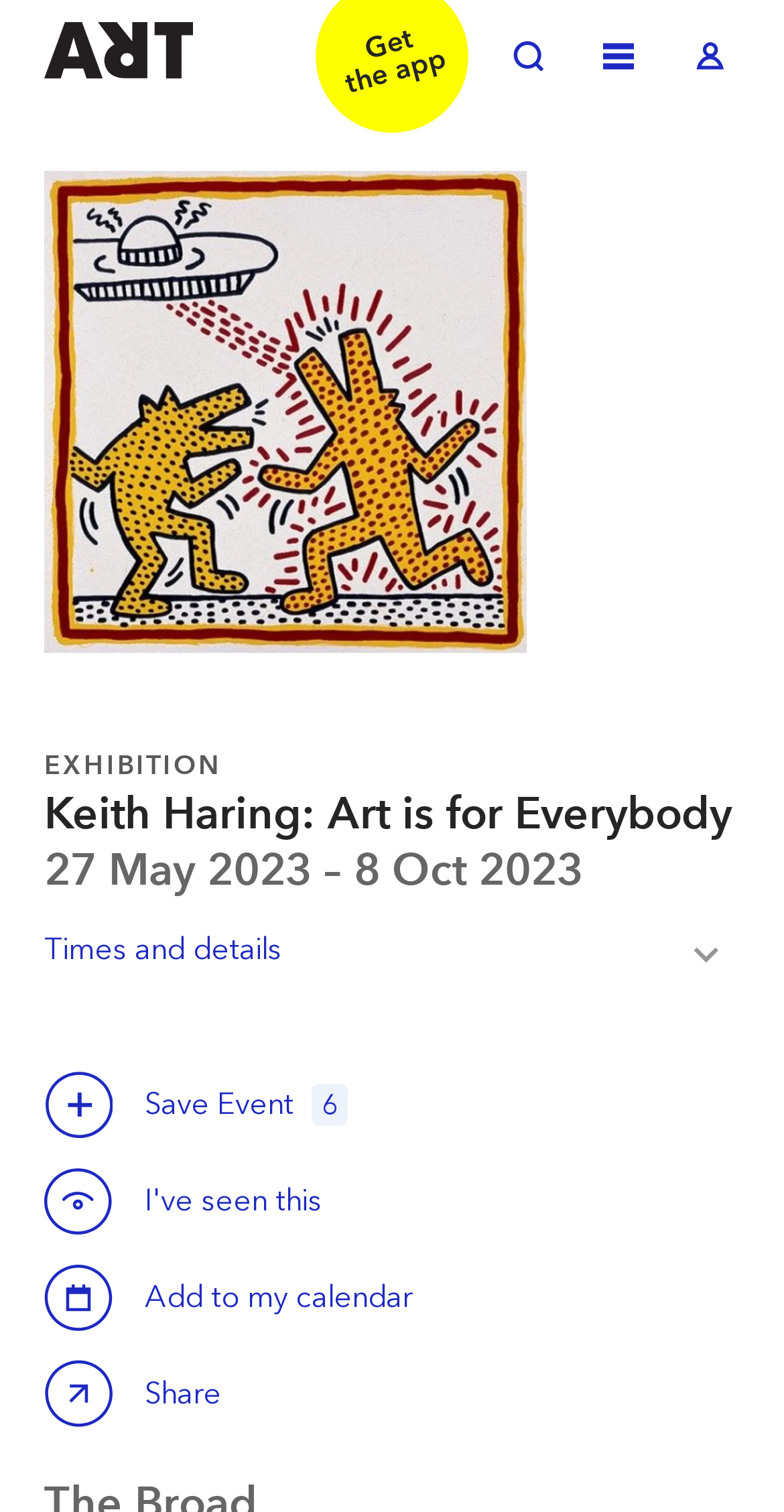Given the webpage screenshot, identify the bounding box of the UI element that matches this description: "Save this event".

[0.056, 0.707, 0.144, 0.753]